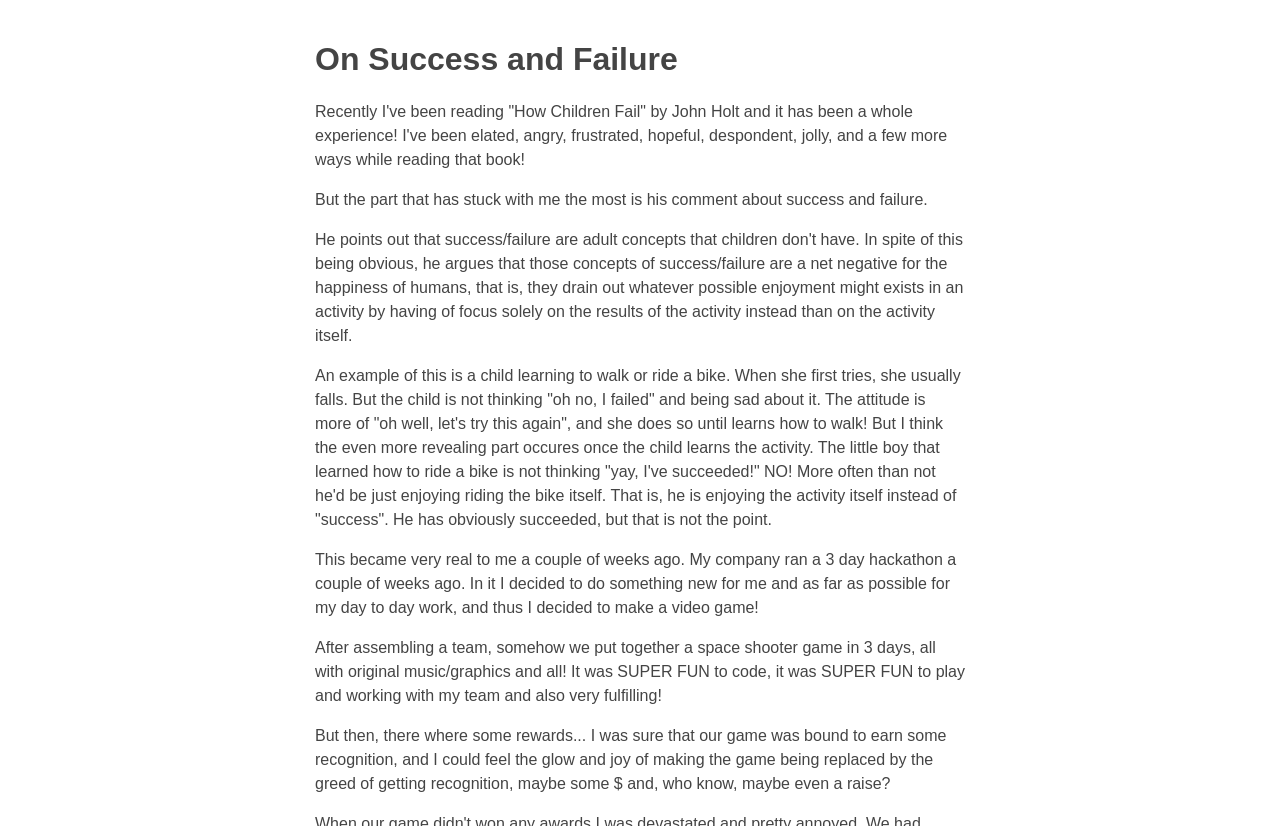What is the author's attitude towards failure?
Answer the question with a single word or phrase derived from the image.

Neutral